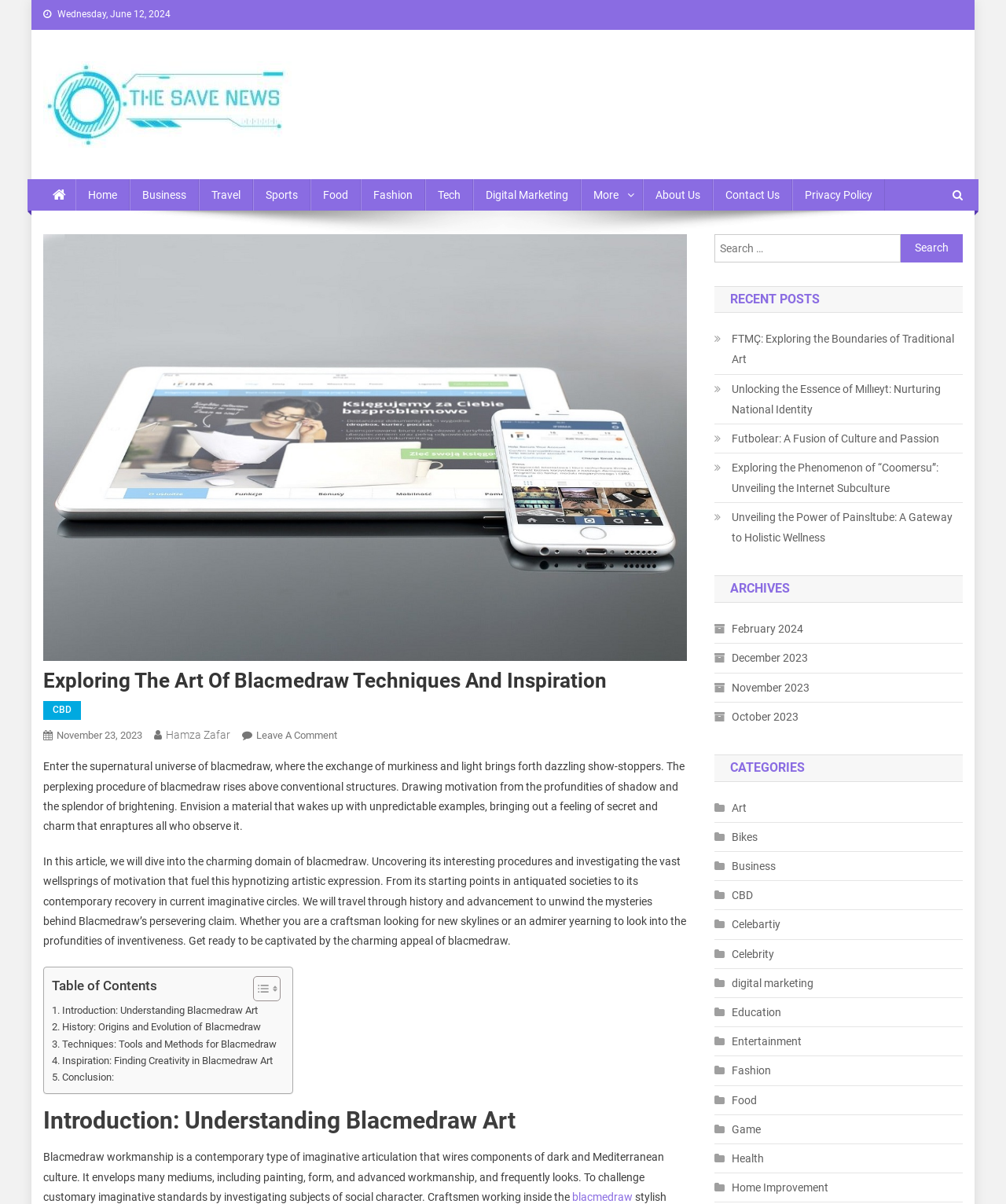Generate the title text from the webpage.

Exploring The Art Of Blacmedraw Techniques And Inspiration